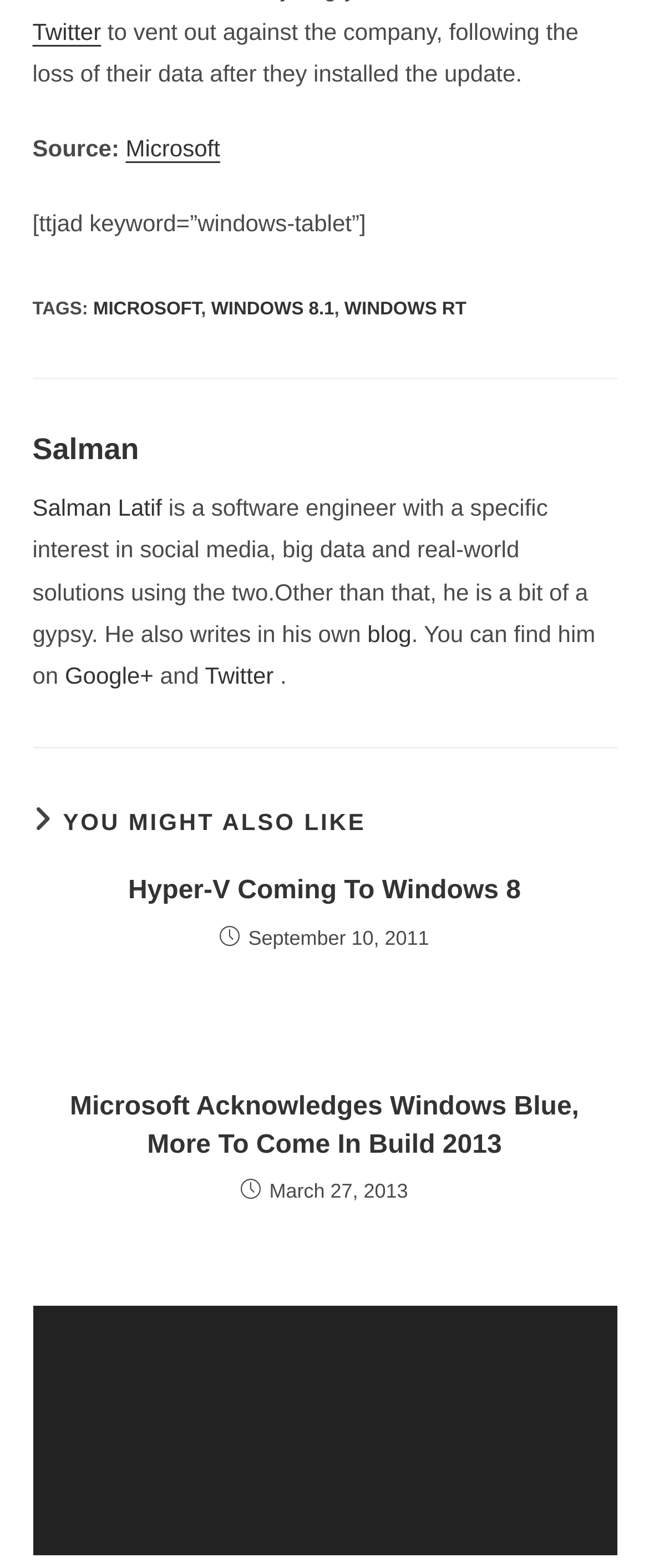Respond with a single word or phrase to the following question: What is the name of the software engineer?

Salman Latif